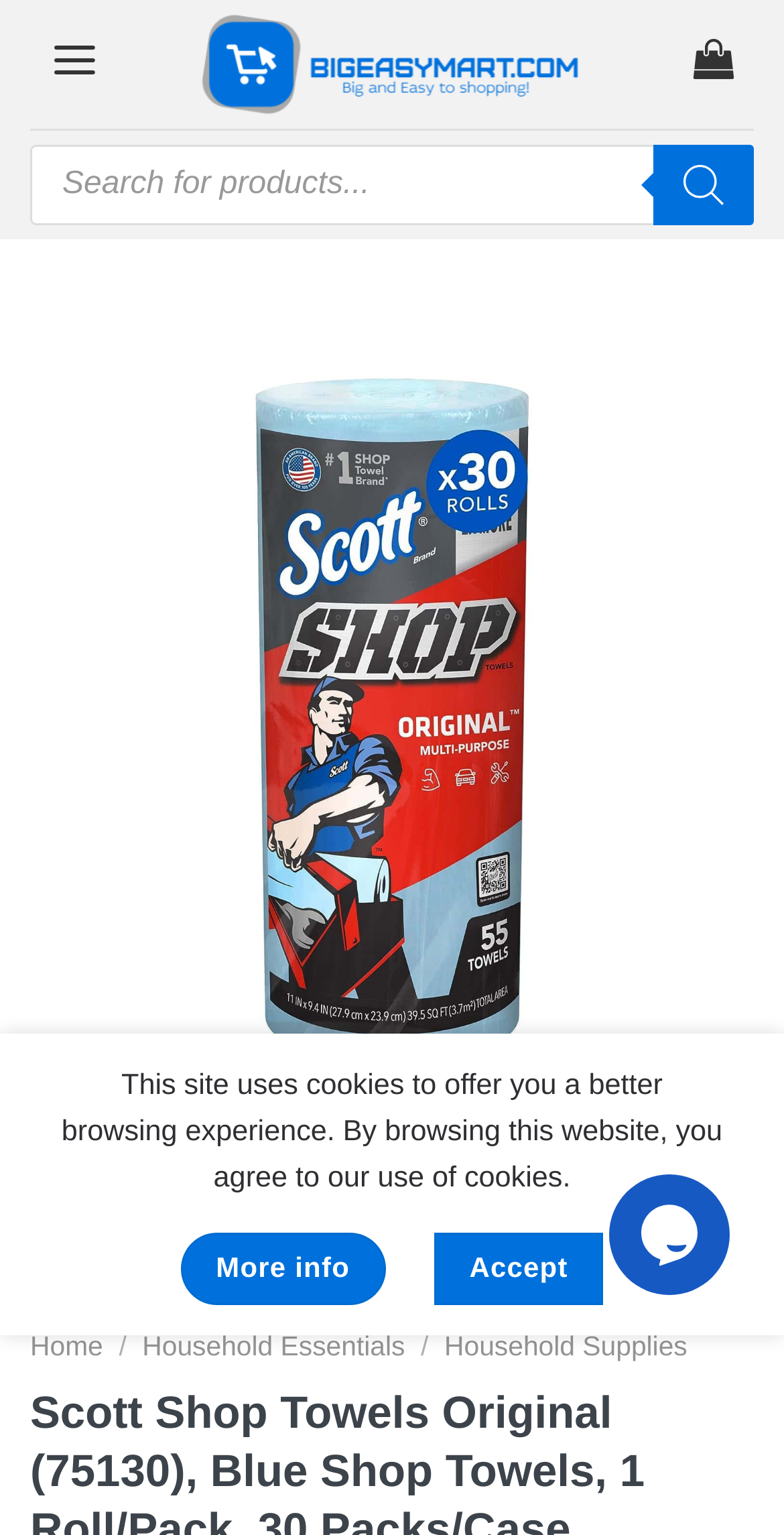Provide a thorough summary of the webpage.

This webpage is an e-commerce product page for Scott Shop Towels Original. At the top left, there is a link to skip to the content. Next to it, there is a logo of BigEasyMart.com, which is also a link. On the top right, there is a menu link and a search bar with a search button. The search bar has a placeholder text "Products search".

Below the search bar, there is a large product image of the Scott Shop Towels Original, which takes up most of the width of the page. Above the image, there is a link to the product title. Below the image, there are two buttons, "Previous" and "Next", which are likely for navigating through product images.

On the right side of the product image, there is a product description section, which has a title "Scott Shop Towels Original (75130), Blue Shop Towels, 1 Roll/Pack, 30 Packs/Case". Below the title, there is a smaller product image.

At the bottom of the page, there are links to navigate to other sections of the website, including "Home", "Household Essentials", and "Household Supplies". There is also a notification about the website using cookies, with links to "More info" and "Accept". On the bottom right, there is a chat widget iframe.

There are no other notable elements on the page.